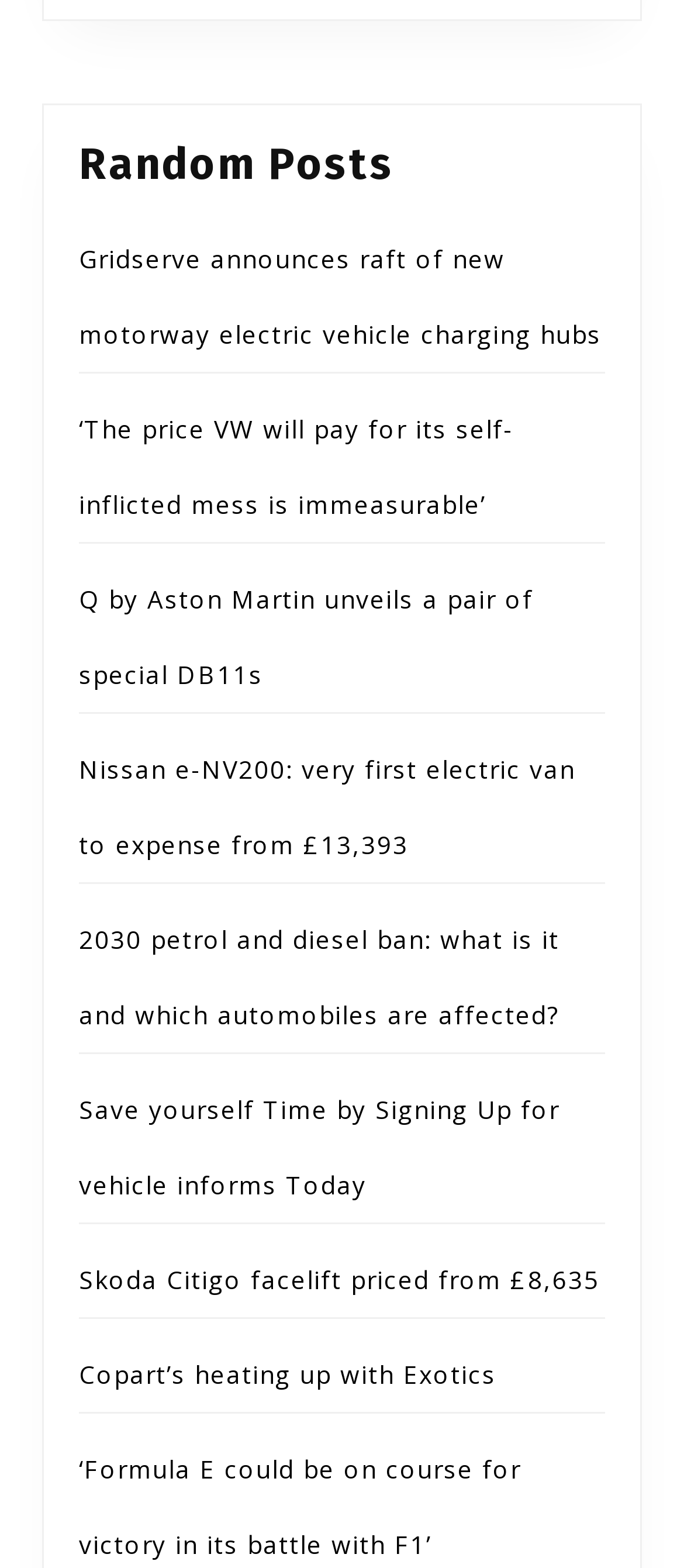Determine the bounding box coordinates of the clickable region to follow the instruction: "Find out about the 2030 petrol and diesel ban".

[0.115, 0.588, 0.818, 0.658]